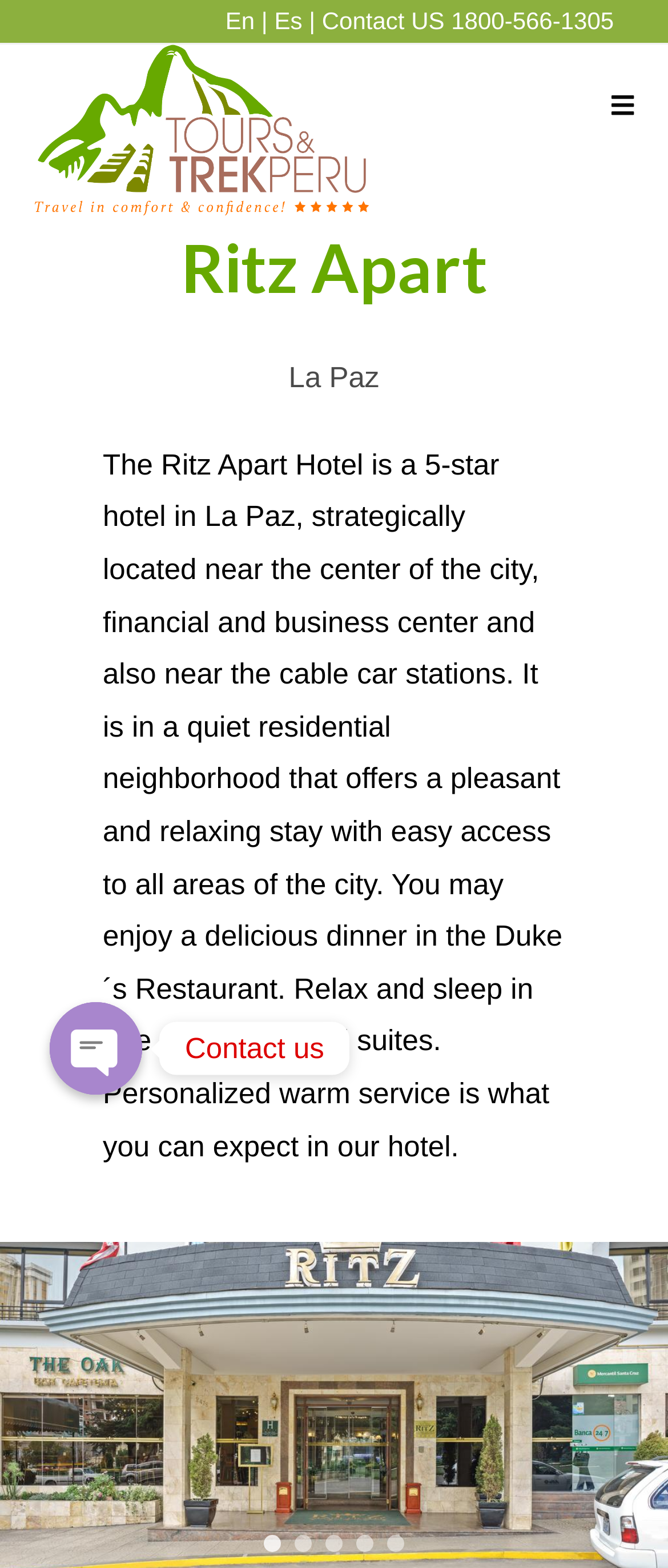Give a one-word or short-phrase answer to the following question: 
What is the phone number to contact?

1800-566-1305